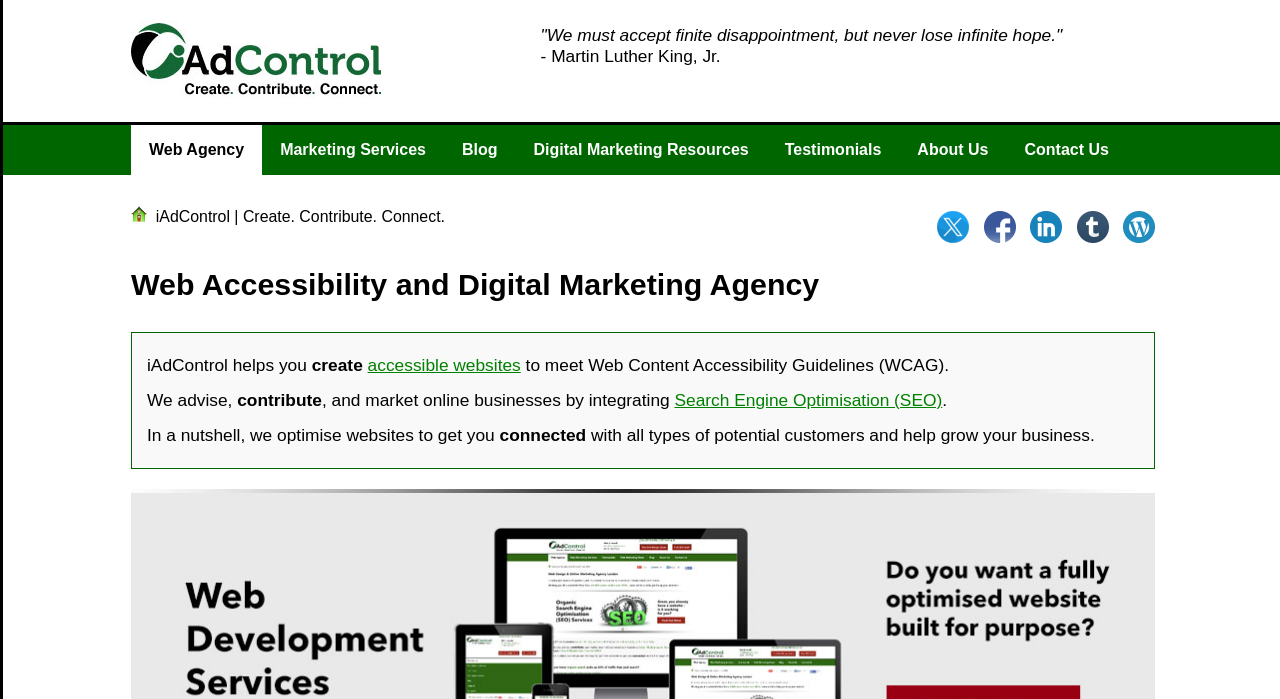Identify the bounding box coordinates of the clickable section necessary to follow the following instruction: "Follow on Twitter". The coordinates should be presented as four float numbers from 0 to 1, i.e., [left, top, right, bottom].

[0.732, 0.325, 0.757, 0.353]